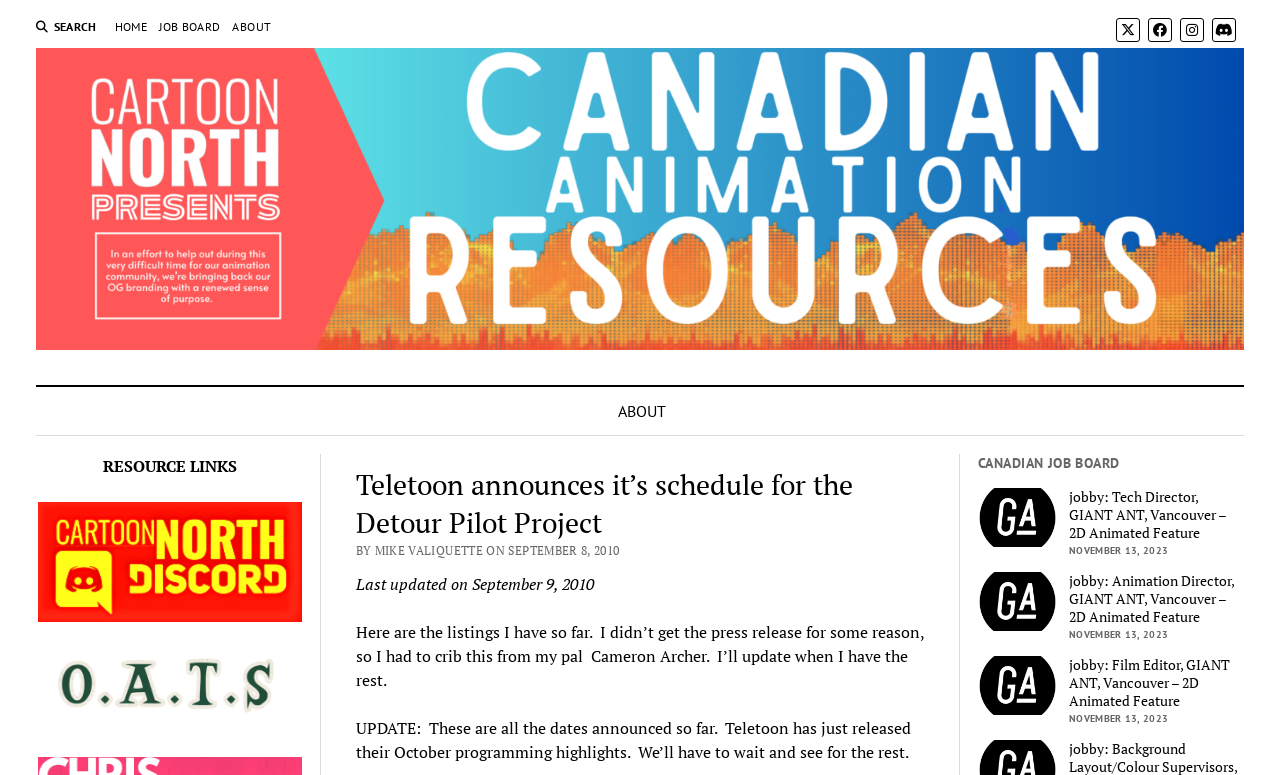Please identify the bounding box coordinates of the area I need to click to accomplish the following instruction: "View JOB BOARD".

[0.124, 0.023, 0.172, 0.046]